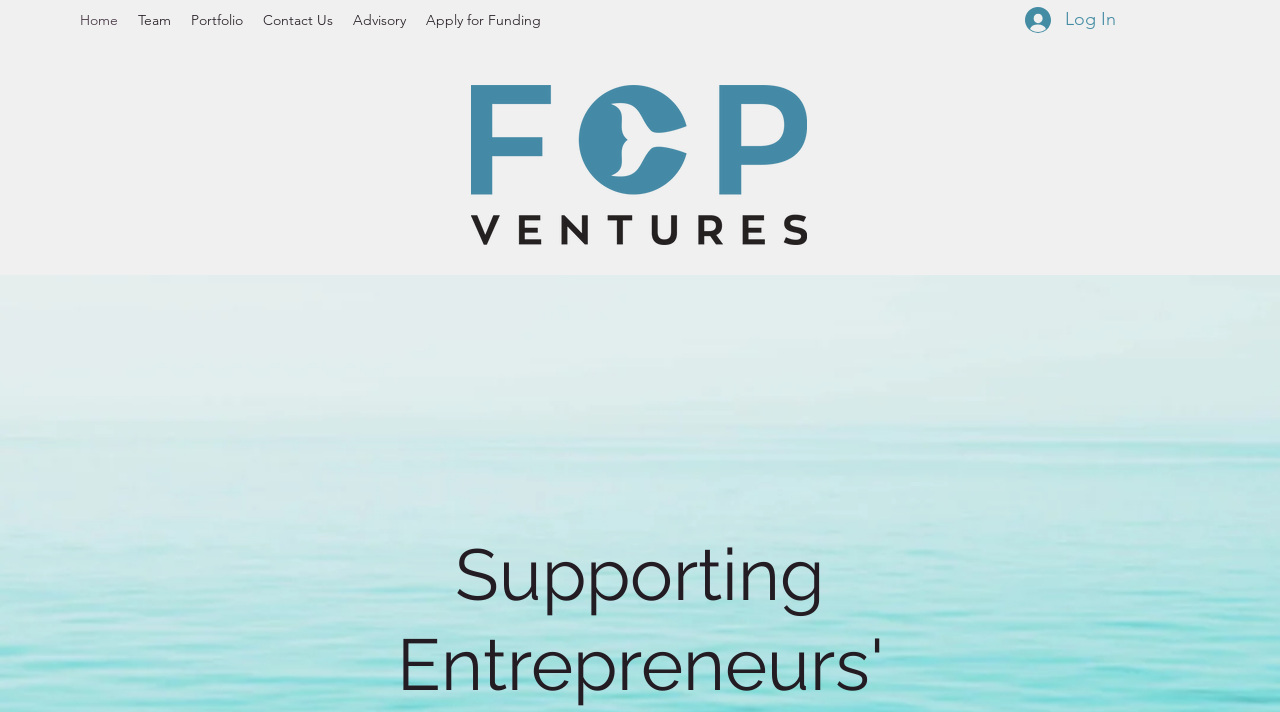Elaborate on the webpage's design and content in a detailed caption.

The webpage is about FCP Ventures, a Miami, FL-based early-stage venture capital firm investing in consumer-centric companies. At the top left of the page, there is a navigation menu with six links: "Home", "Team", "Portfolio", "Contact Us", "Advisory", and "Apply for Funding". These links are aligned horizontally and take up about half of the page's width.

Below the navigation menu, there is a logo image "FCPV Final.png" that occupies about a quarter of the page's width and is centered horizontally. 

On the top right side of the page, there is a small, unlabelled image.

The main content of the page is a region titled "Home: Welcome", which spans the full width of the page and is located below the logo image.